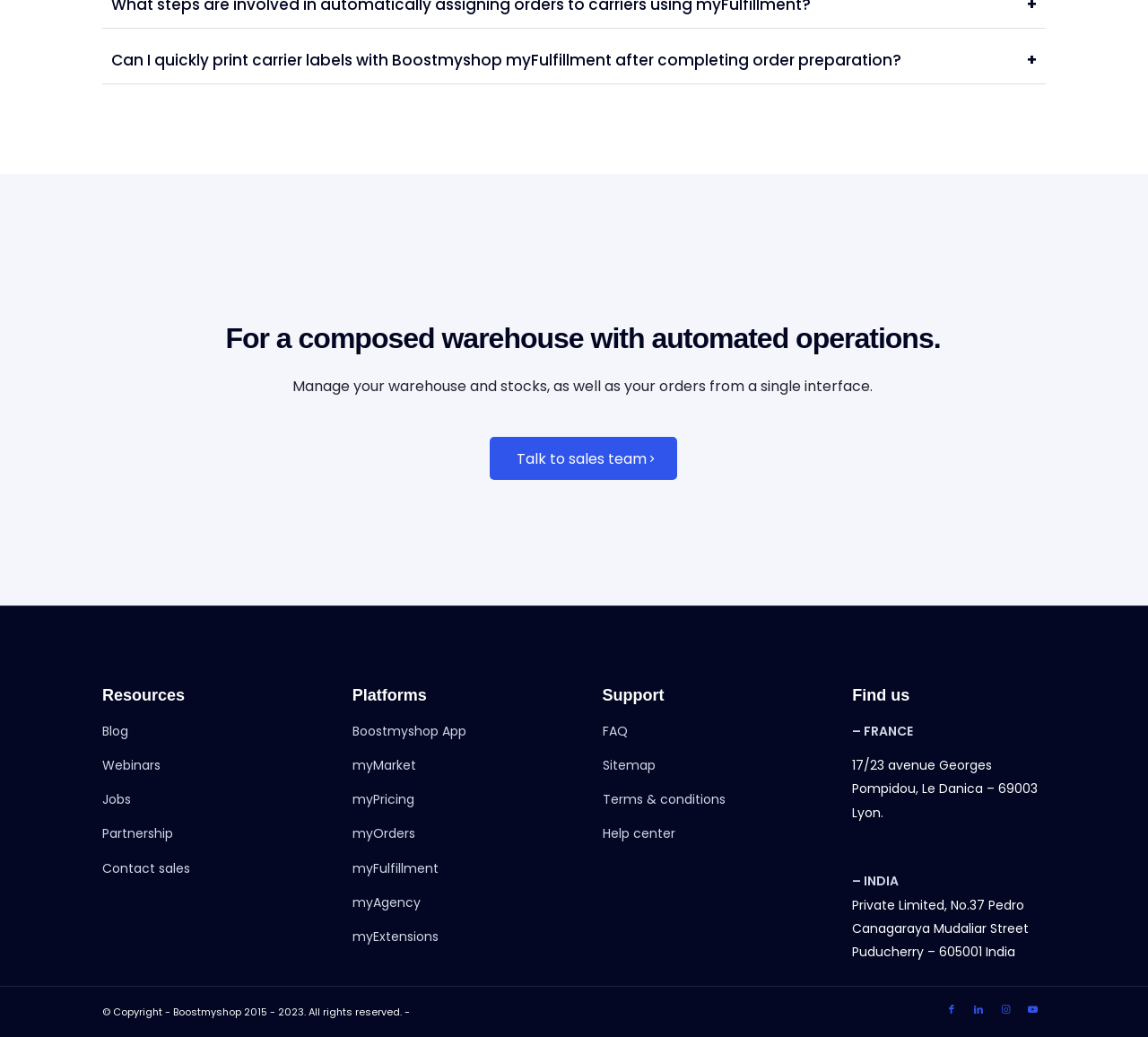With reference to the screenshot, provide a detailed response to the question below:
Where is the company's Indian office located?

The location of the company's Indian office can be found in the StaticText element 'Private Limited, No.37 Pedro Canagaraya Mudaliar Street Puducherry – 605001 India' which provides the address of the office.